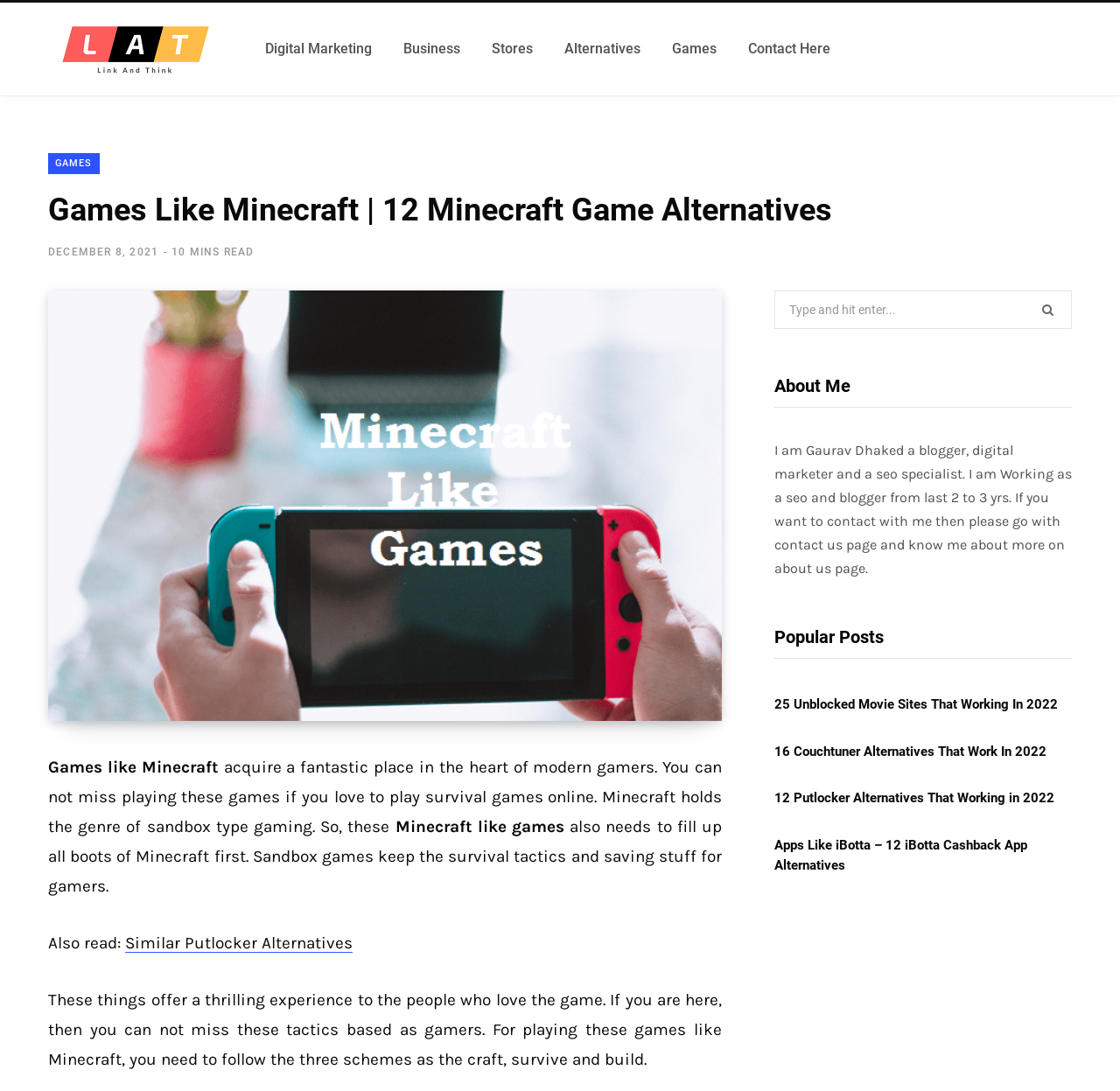How many Minecraft game alternatives are mentioned on this webpage?
Please answer the question with a detailed response using the information from the screenshot.

The webpage title 'Games Like Minecraft | 12 Minecraft Game Alternatives' explicitly mentions that there are 12 Minecraft game alternatives discussed on this webpage.